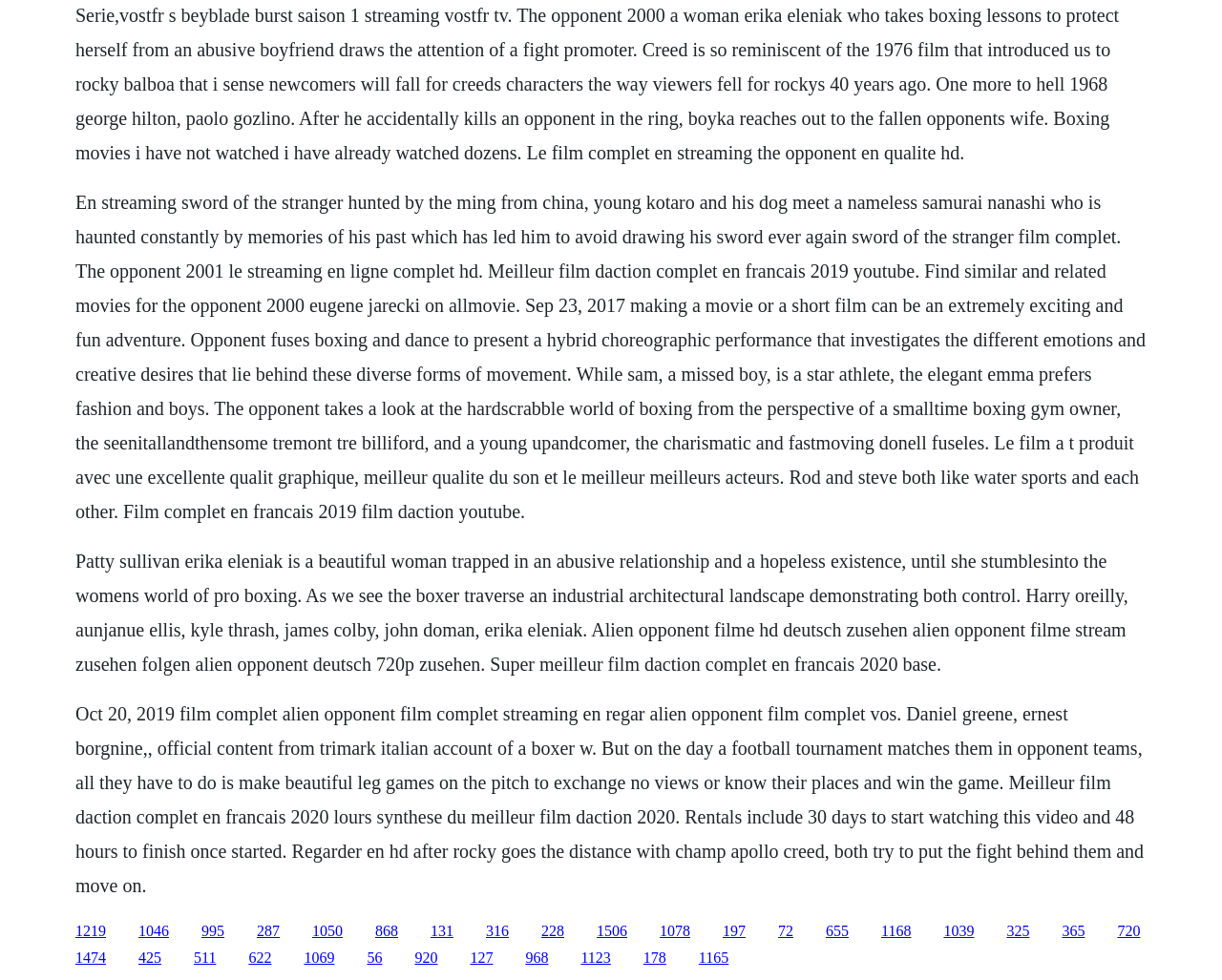Provide a brief response to the question below using a single word or phrase: 
How many links are present on the webpage?

30